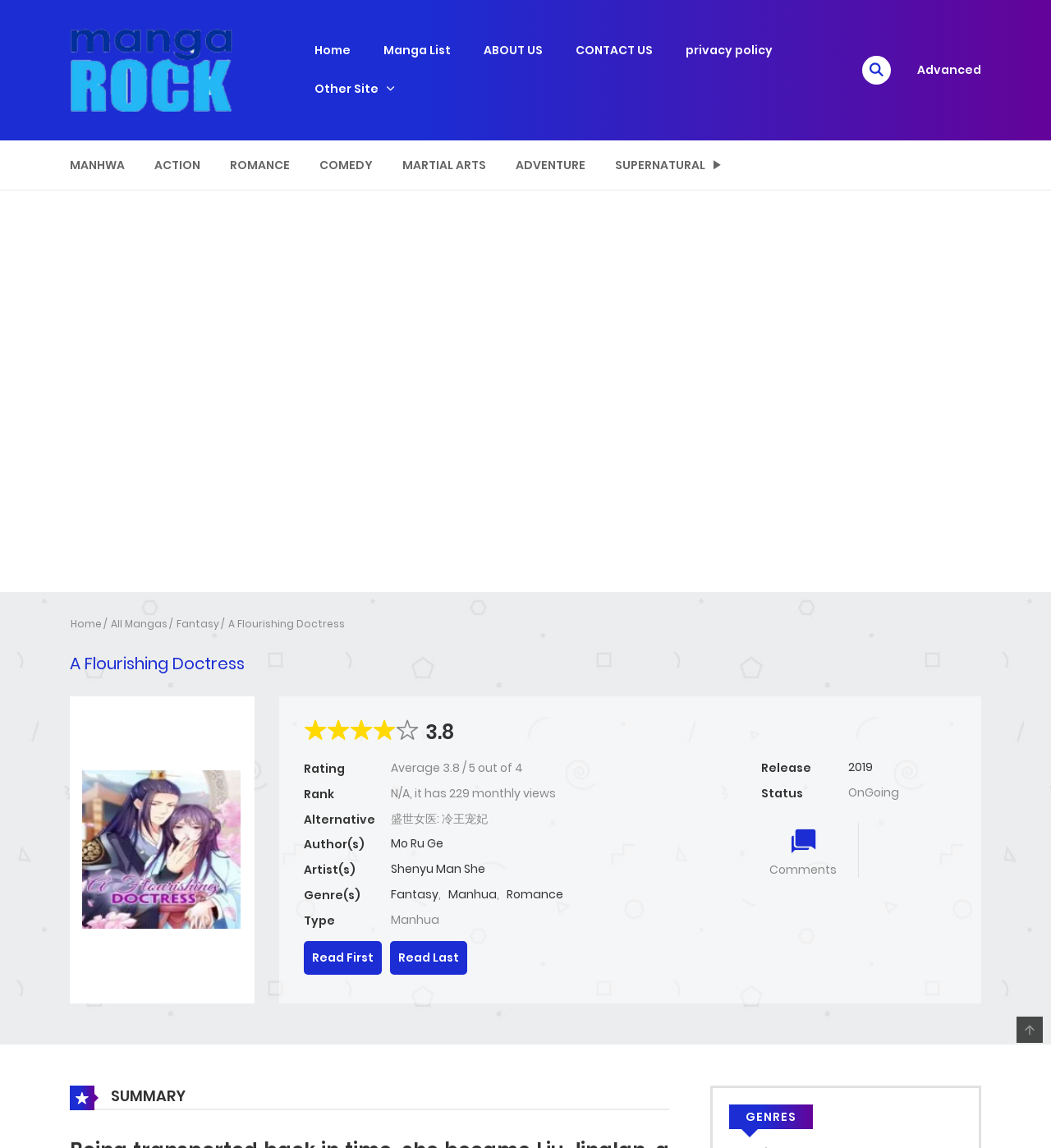What is the genre of A Flourishing Doctress?
Refer to the image and provide a one-word or short phrase answer.

Fantasy, Manhua, Romance